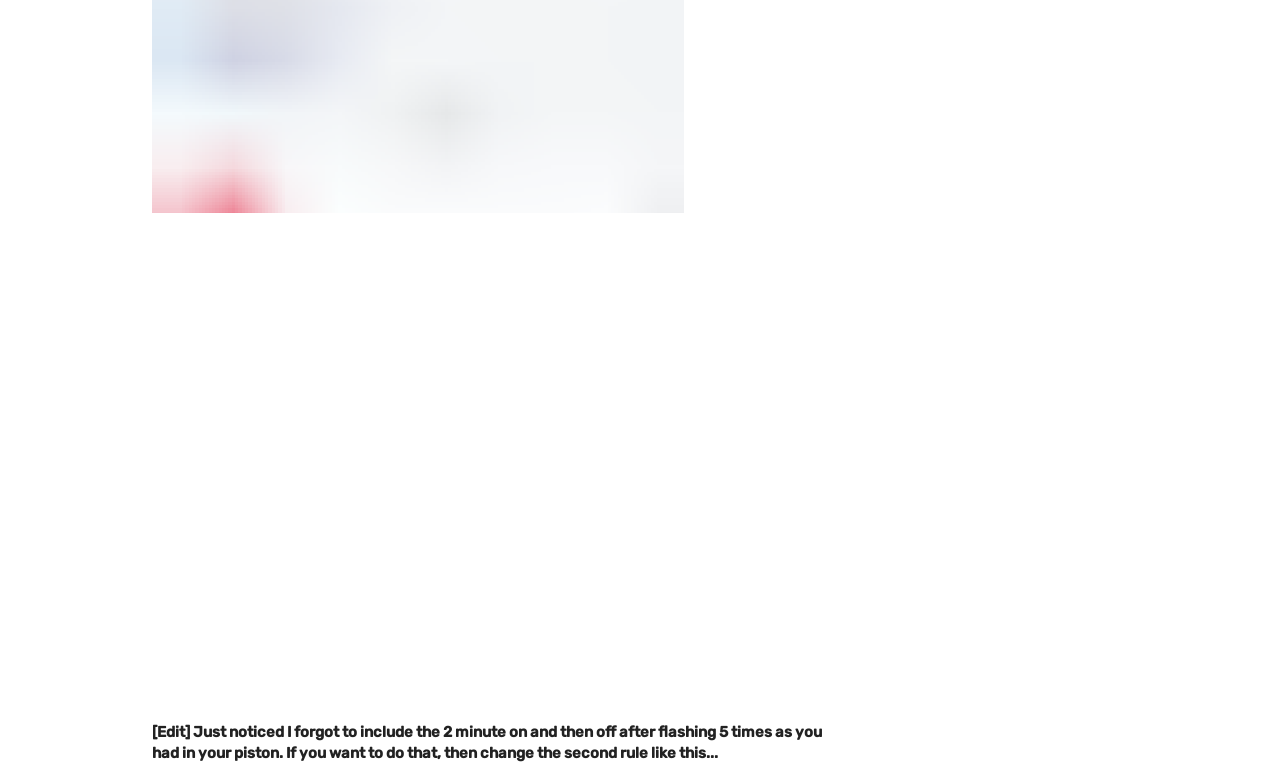Pinpoint the bounding box coordinates of the element you need to click to execute the following instruction: "Check out the latest videos on Youtube". The bounding box should be represented by four float numbers between 0 and 1, in the format [left, top, right, bottom].

[0.895, 0.475, 0.918, 0.5]